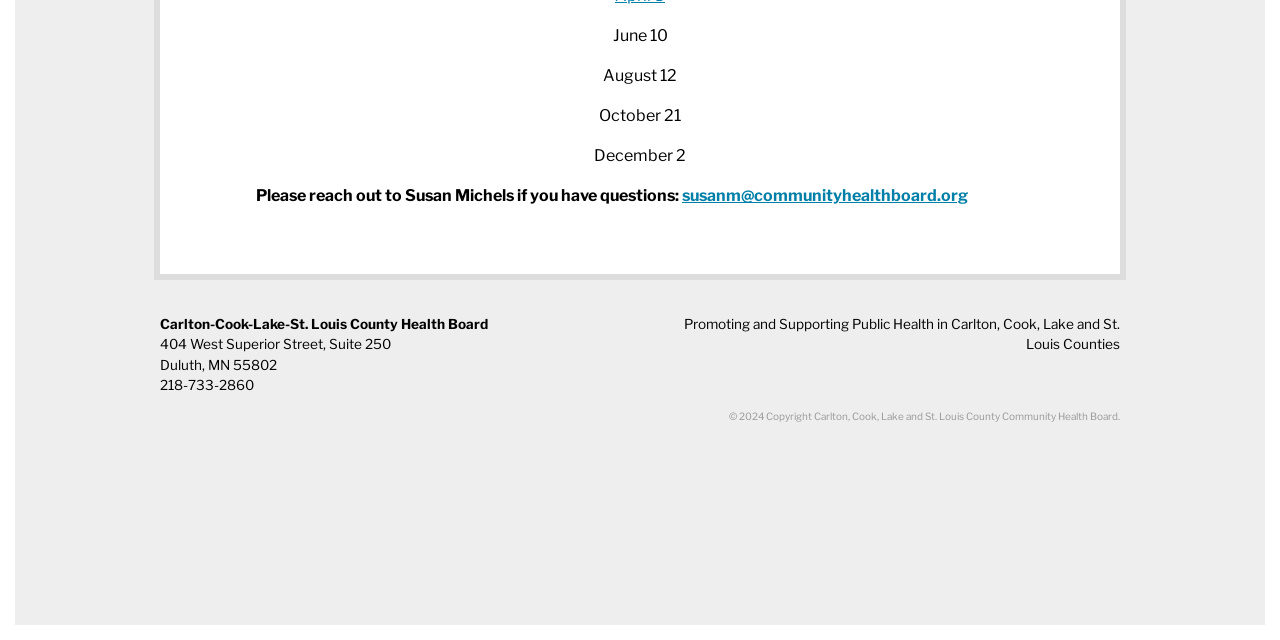Please provide the bounding box coordinates for the UI element as described: "susanm@communityhealthboard.org". The coordinates must be four floats between 0 and 1, represented as [left, top, right, bottom].

[0.533, 0.291, 0.756, 0.321]